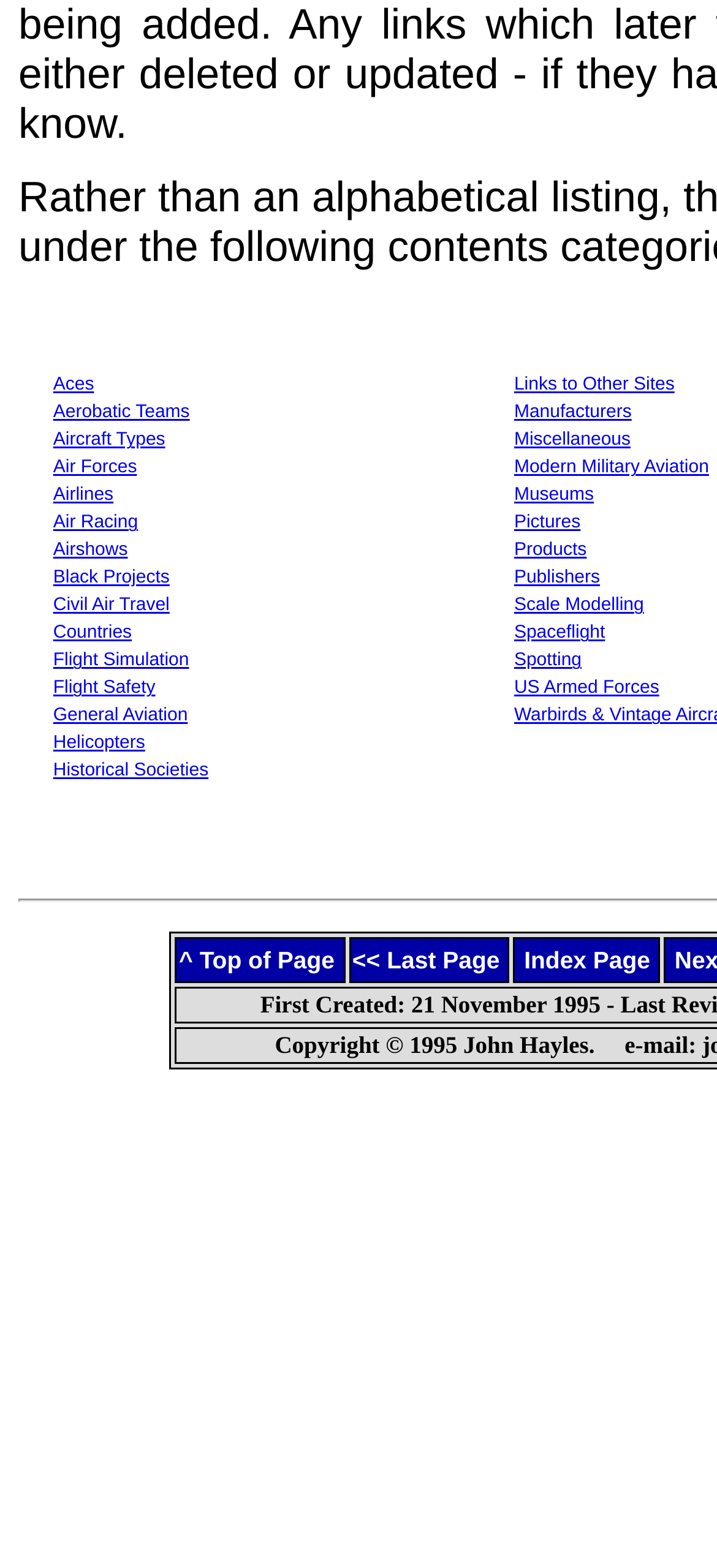Locate the bounding box for the described UI element: "<< Last Page". Ensure the coordinates are four float numbers between 0 and 1, formatted as [left, top, right, bottom].

[0.491, 0.603, 0.706, 0.623]